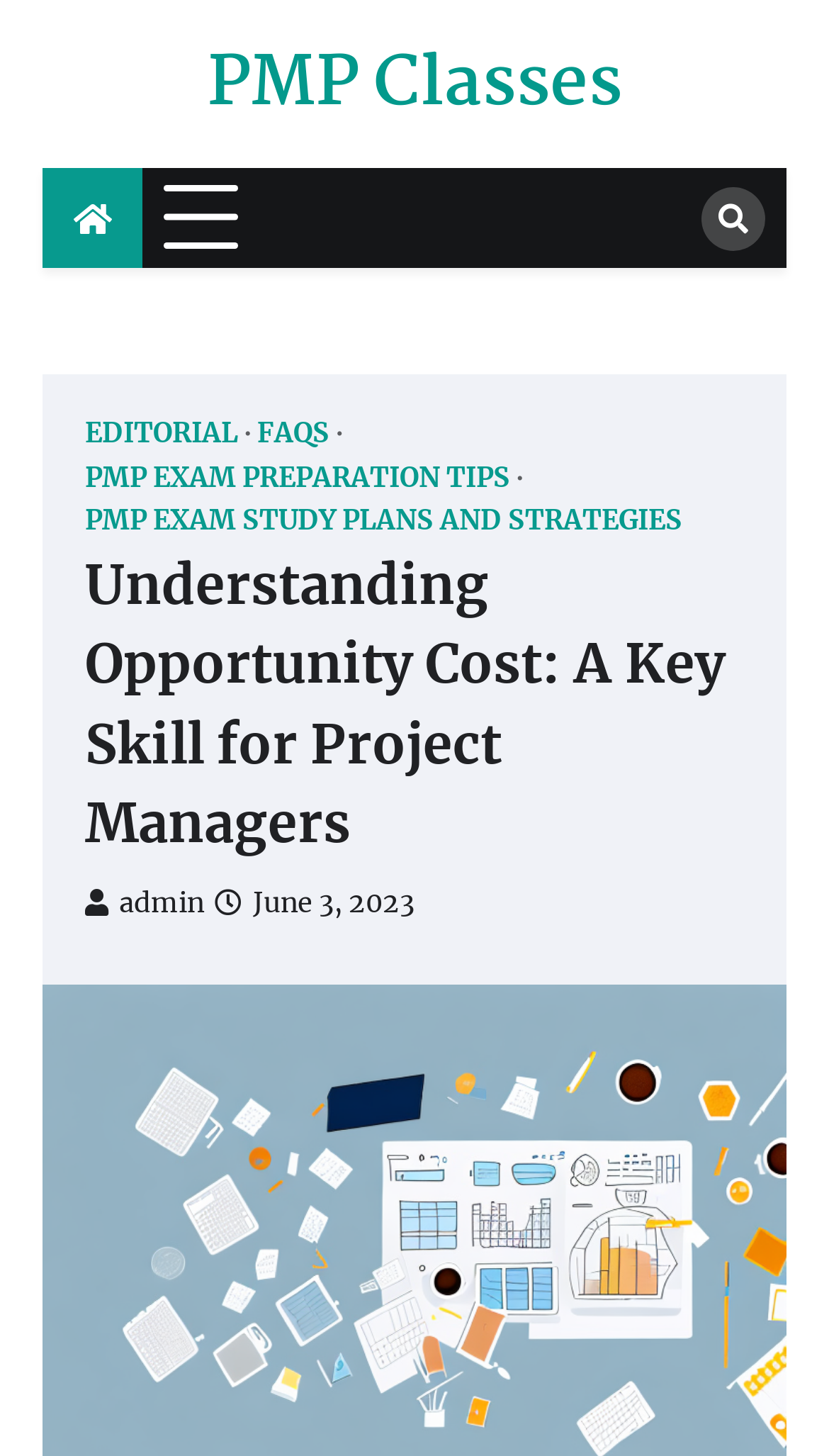Find the bounding box coordinates of the element to click in order to complete the given instruction: "Check the admin profile."

[0.103, 0.608, 0.246, 0.63]